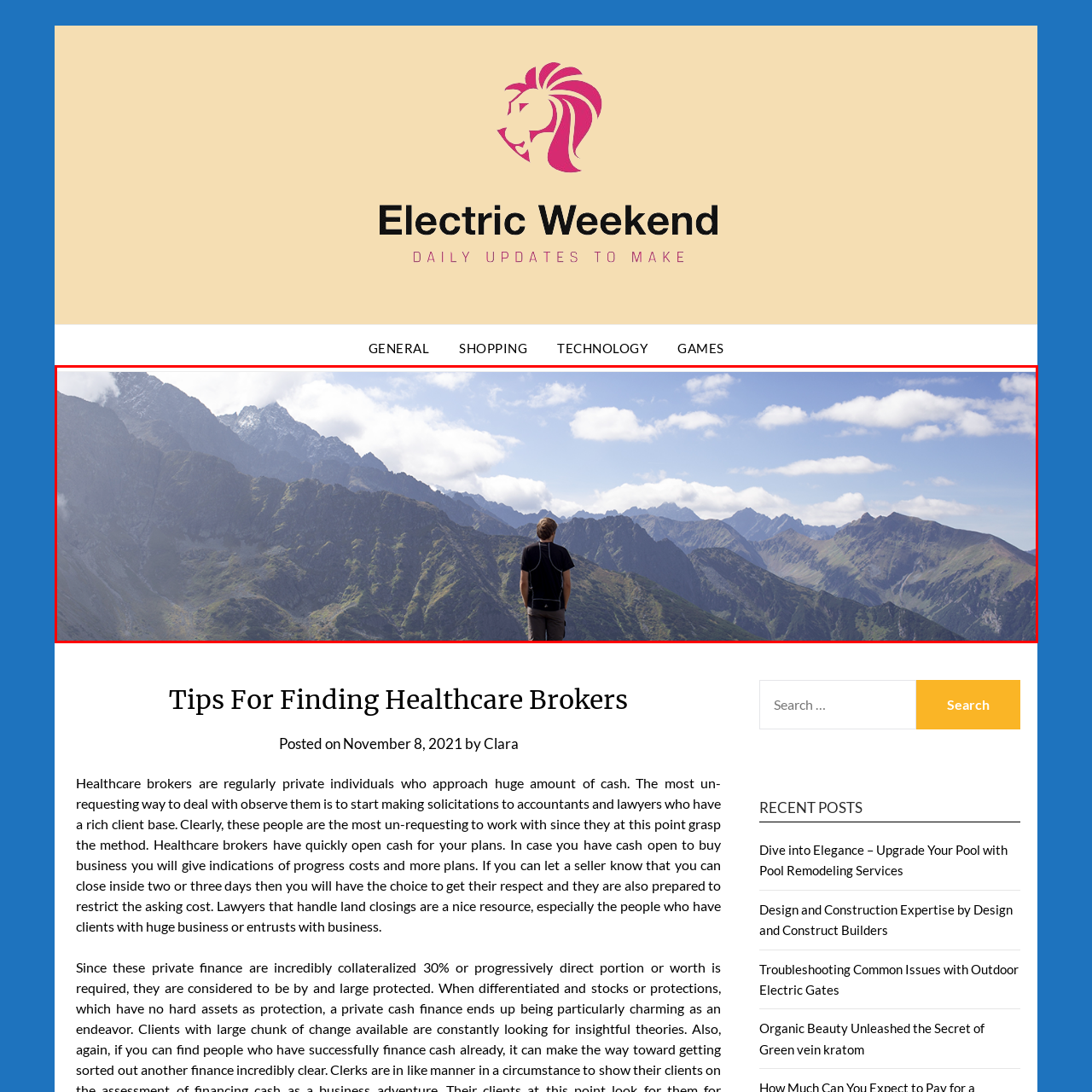Observe the content inside the red rectangle, What is the person's attire? 
Give your answer in just one word or phrase.

Casual outdoor